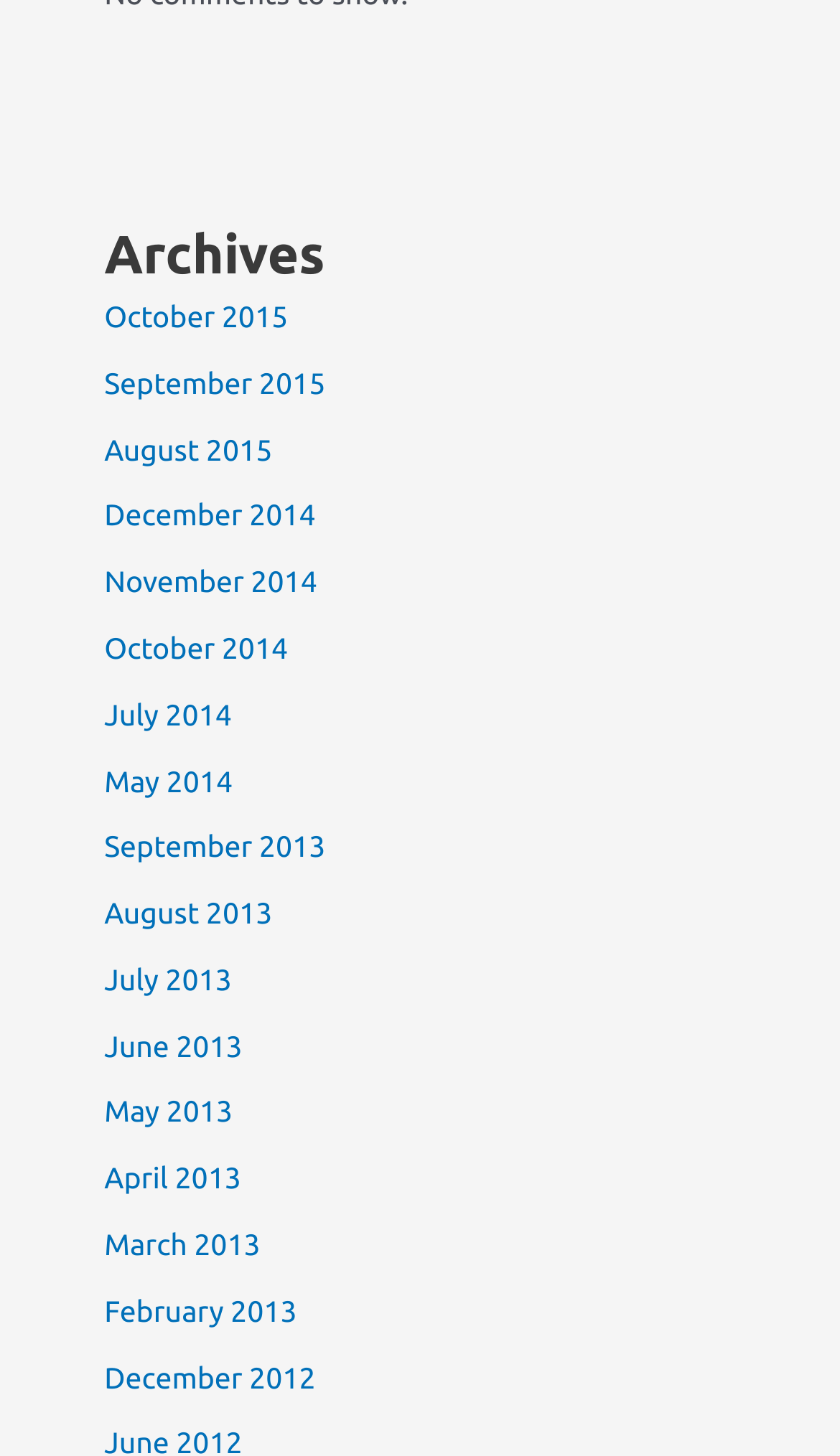Using the information in the image, give a comprehensive answer to the question: 
How many months are listed?

I counted the number of links on the webpage, each representing a month, and found 20 links.